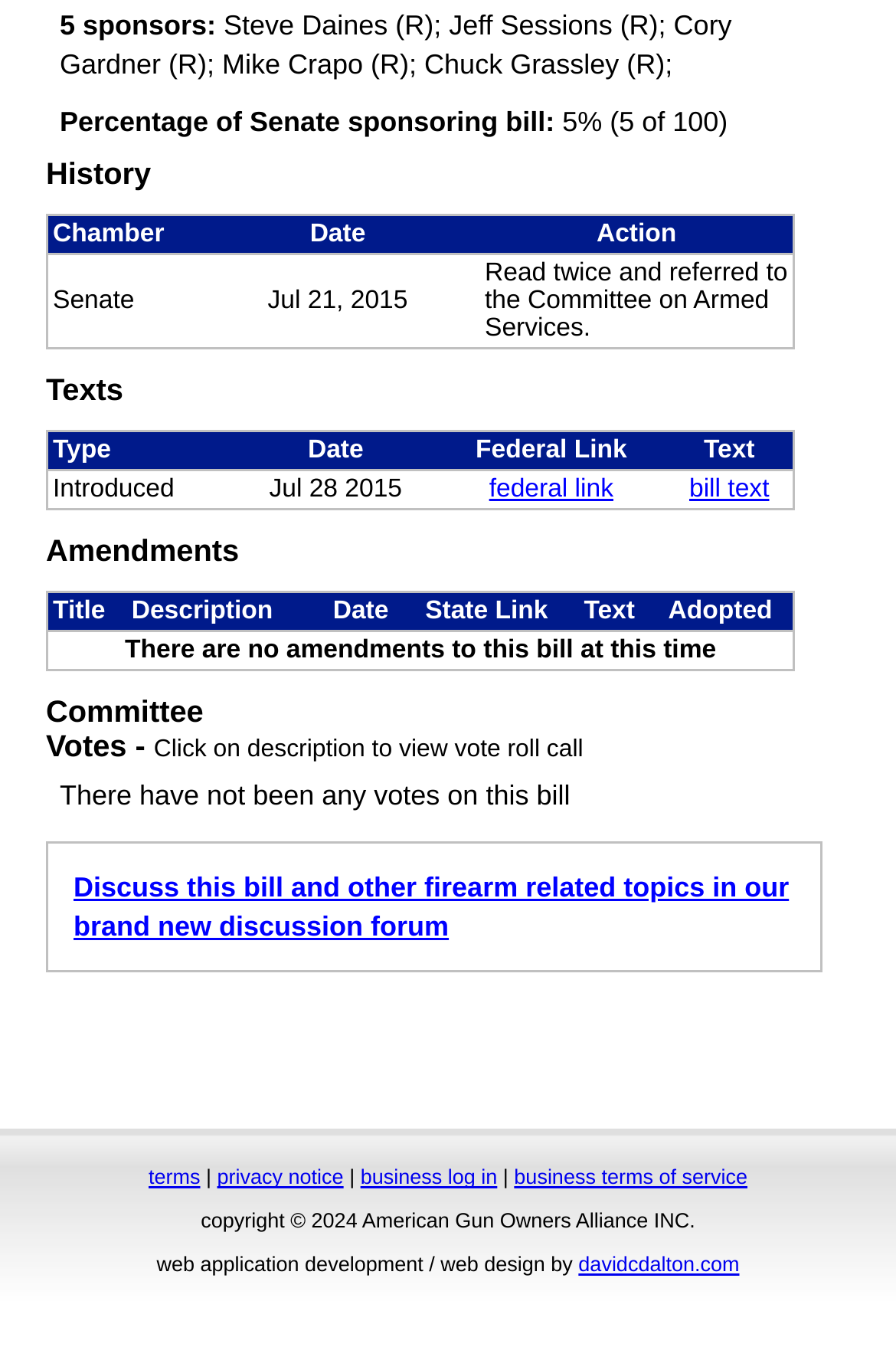Determine the bounding box coordinates of the clickable region to follow the instruction: "View bill text".

[0.769, 0.353, 0.859, 0.374]